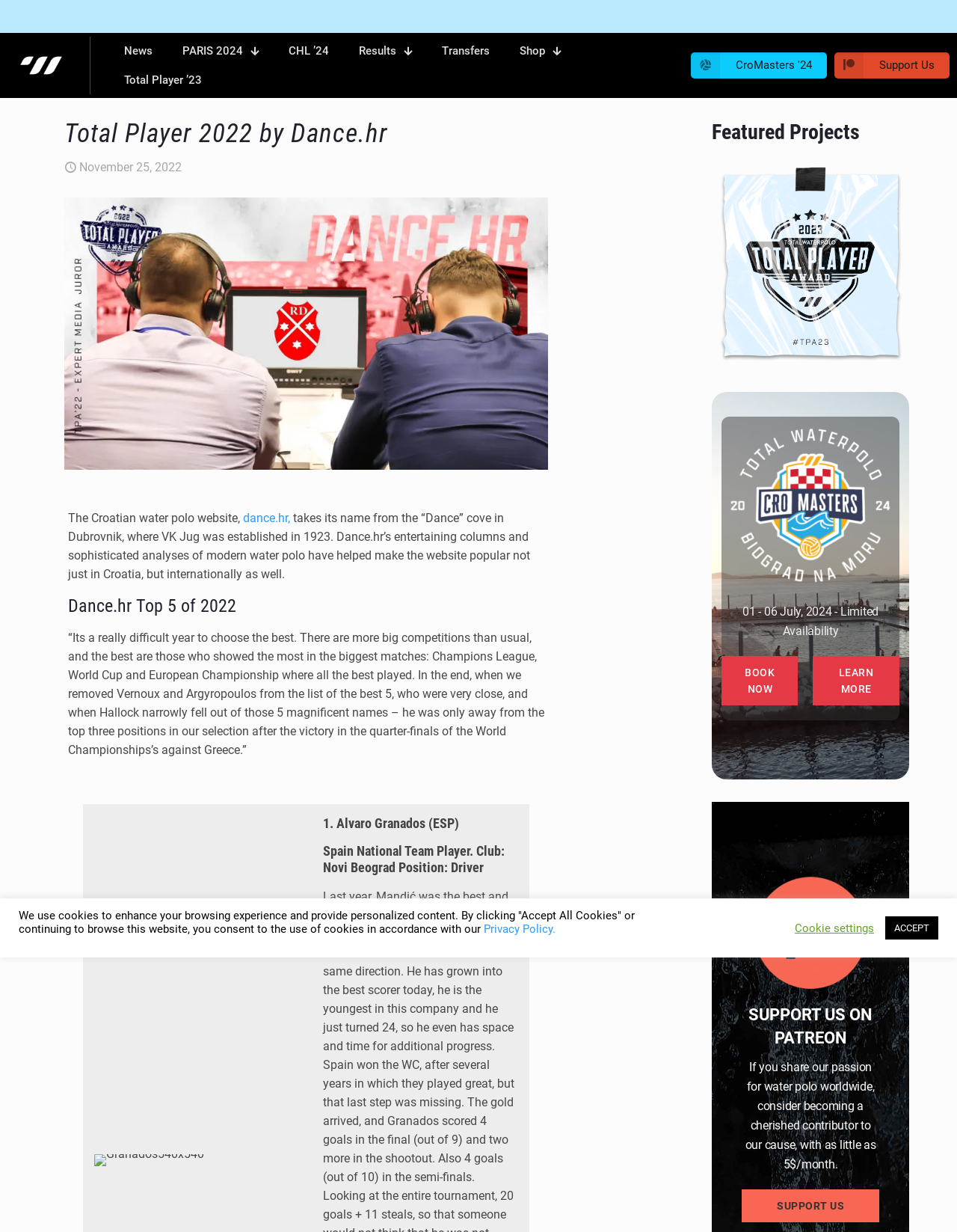Pinpoint the bounding box coordinates of the area that must be clicked to complete this instruction: "Read about CroMasters '24".

[0.722, 0.043, 0.864, 0.064]